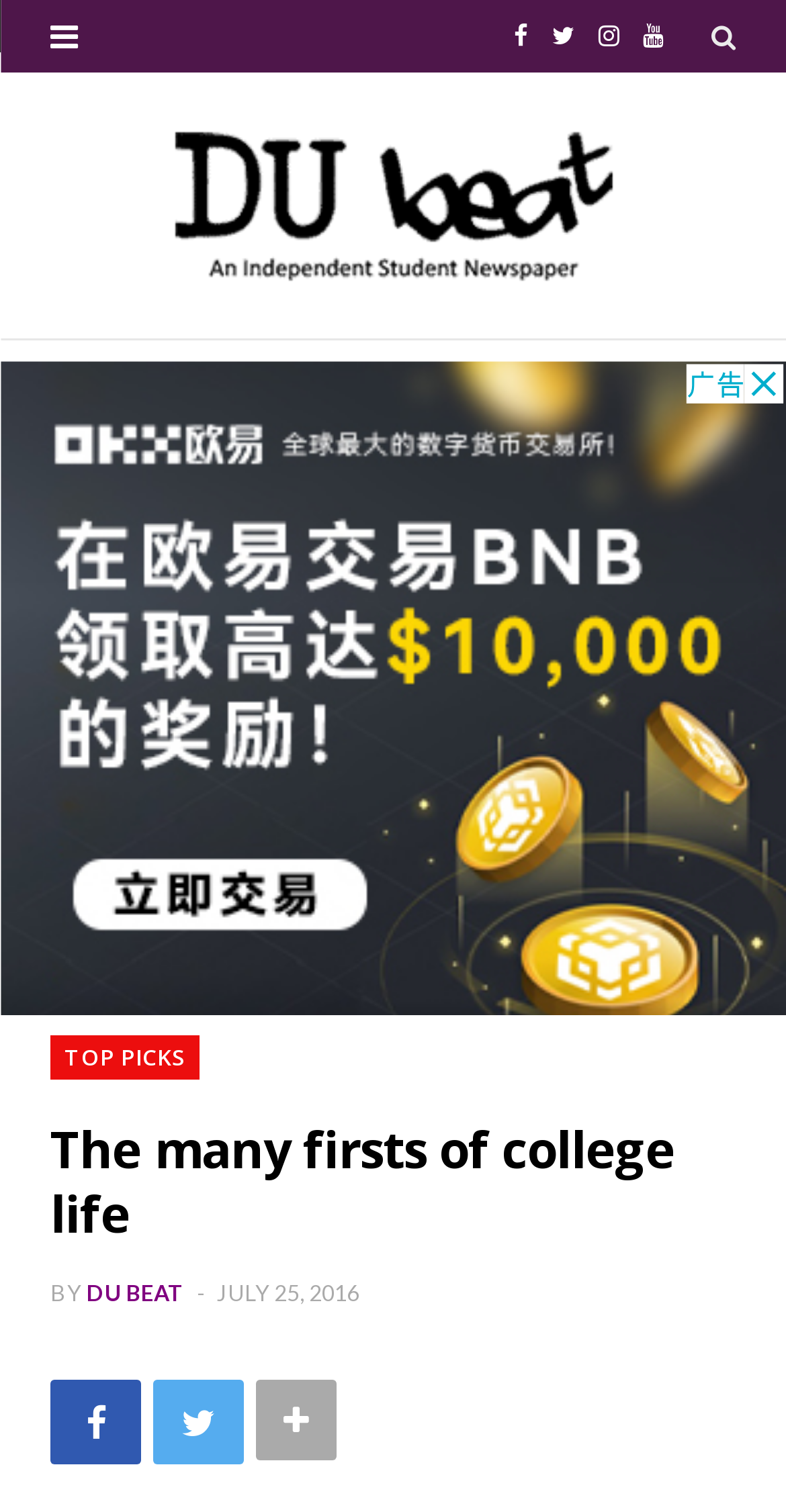Please mark the bounding box coordinates of the area that should be clicked to carry out the instruction: "Check the date JULY 25, 2016".

[0.276, 0.846, 0.457, 0.863]